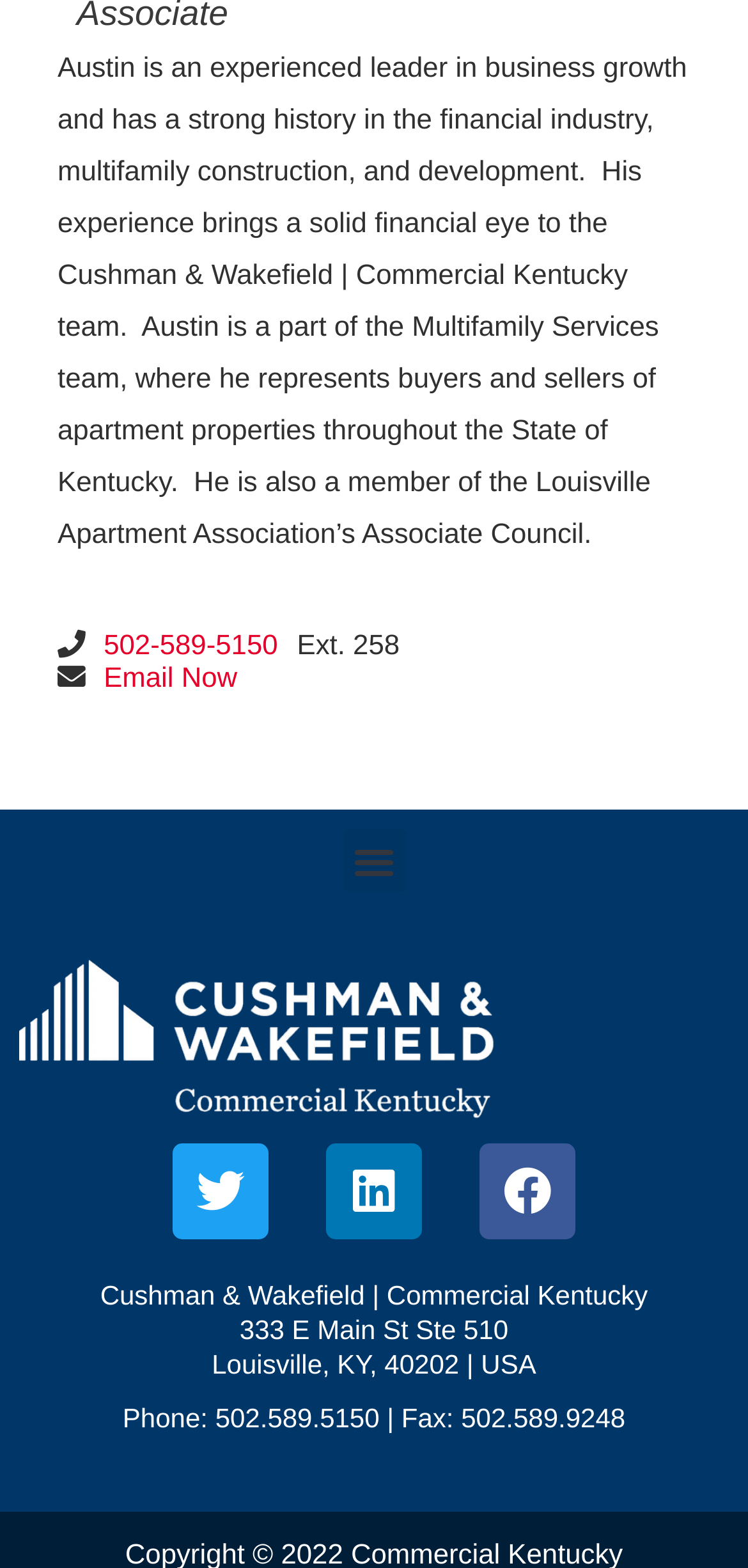Kindly determine the bounding box coordinates for the area that needs to be clicked to execute this instruction: "Call the phone number".

[0.139, 0.397, 0.371, 0.43]